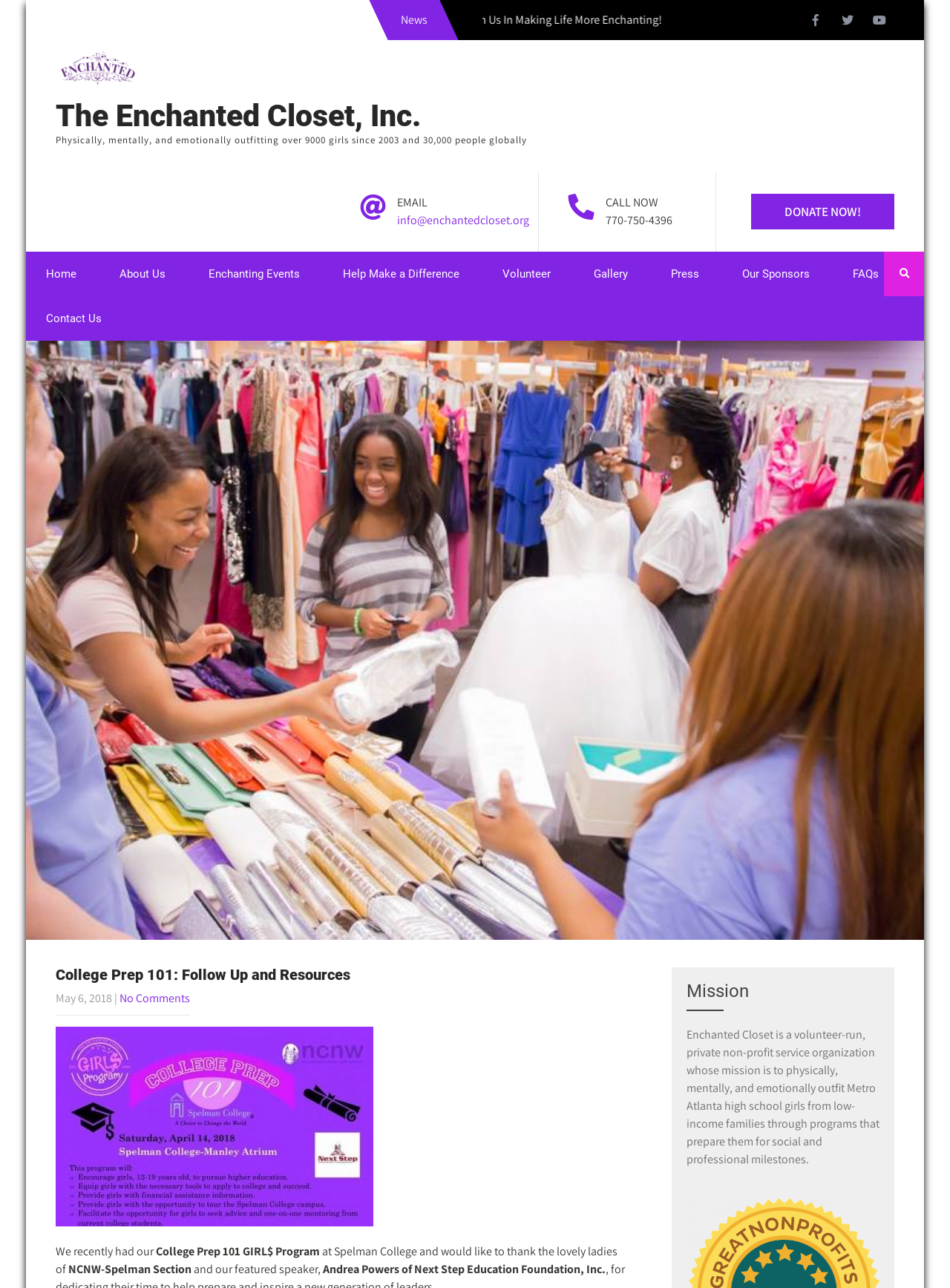Using the information in the image, give a comprehensive answer to the question: 
What is the email address to contact?

I found the email address in the contact information section of the webpage, which is displayed next to the 'EMAIL' text.